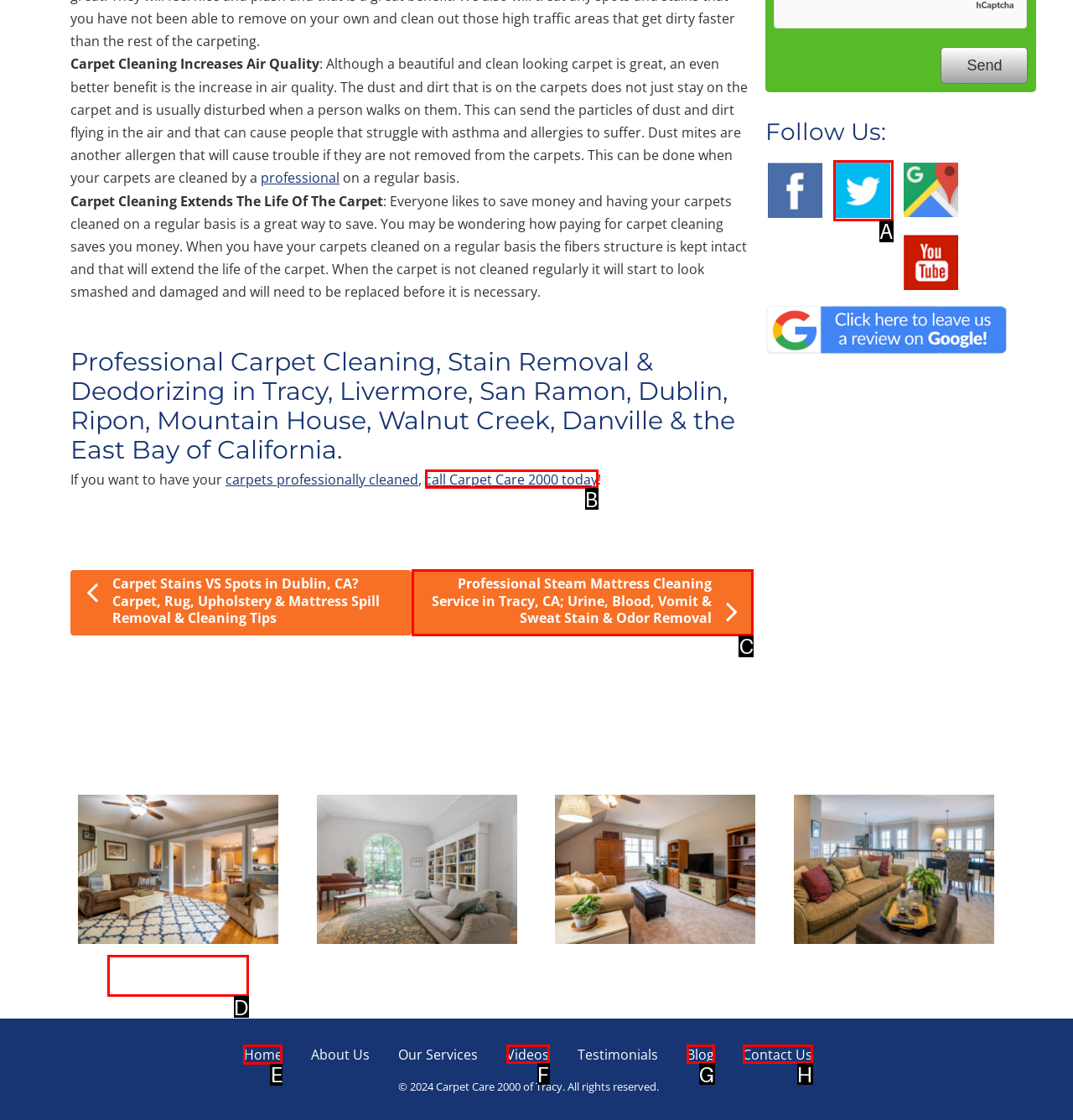What letter corresponds to the UI element to complete this task: Navigate to the home page
Answer directly with the letter.

E